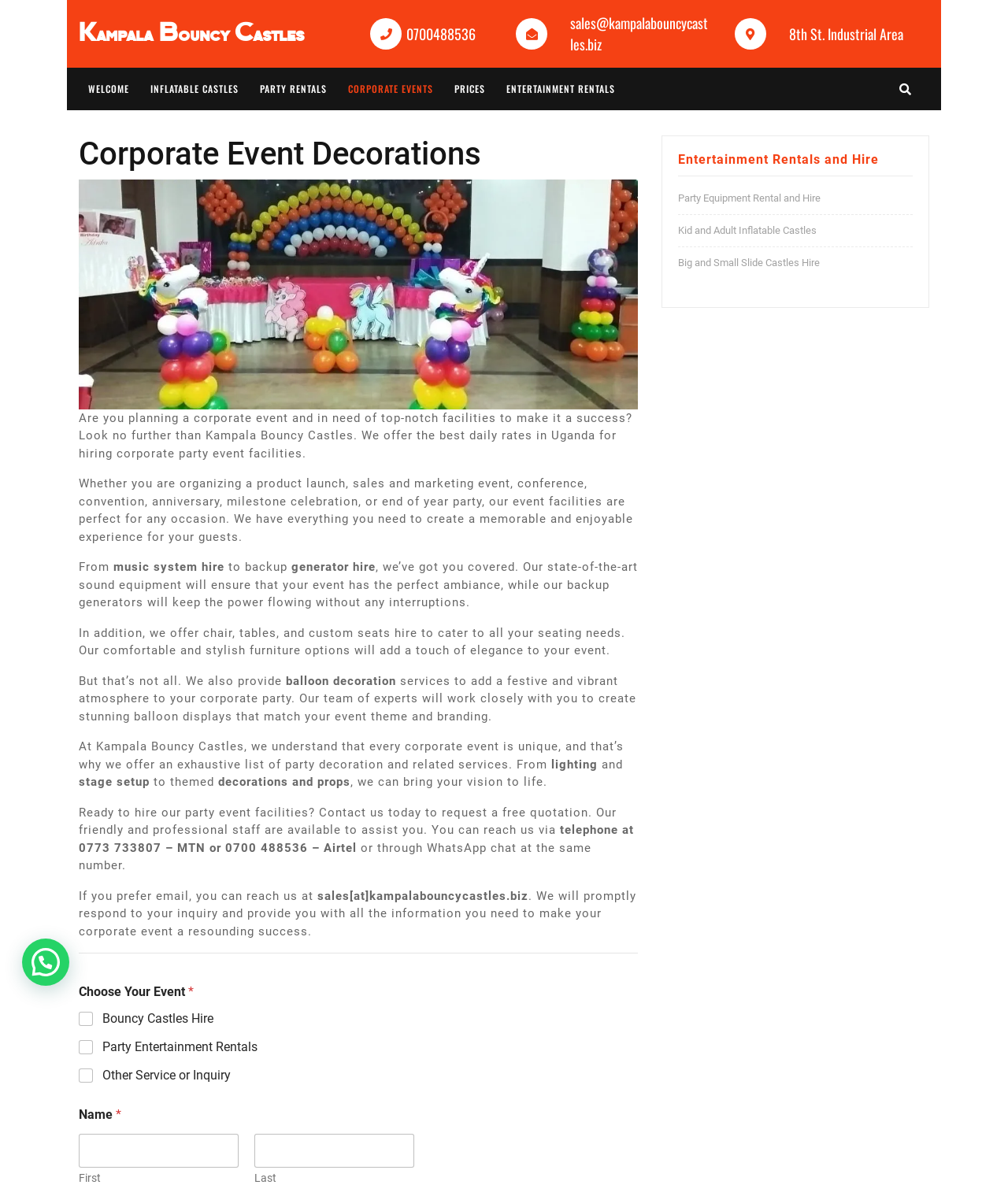Determine the bounding box coordinates for the UI element matching this description: "Kid and Adult Inflatable Castles".

[0.673, 0.187, 0.81, 0.197]